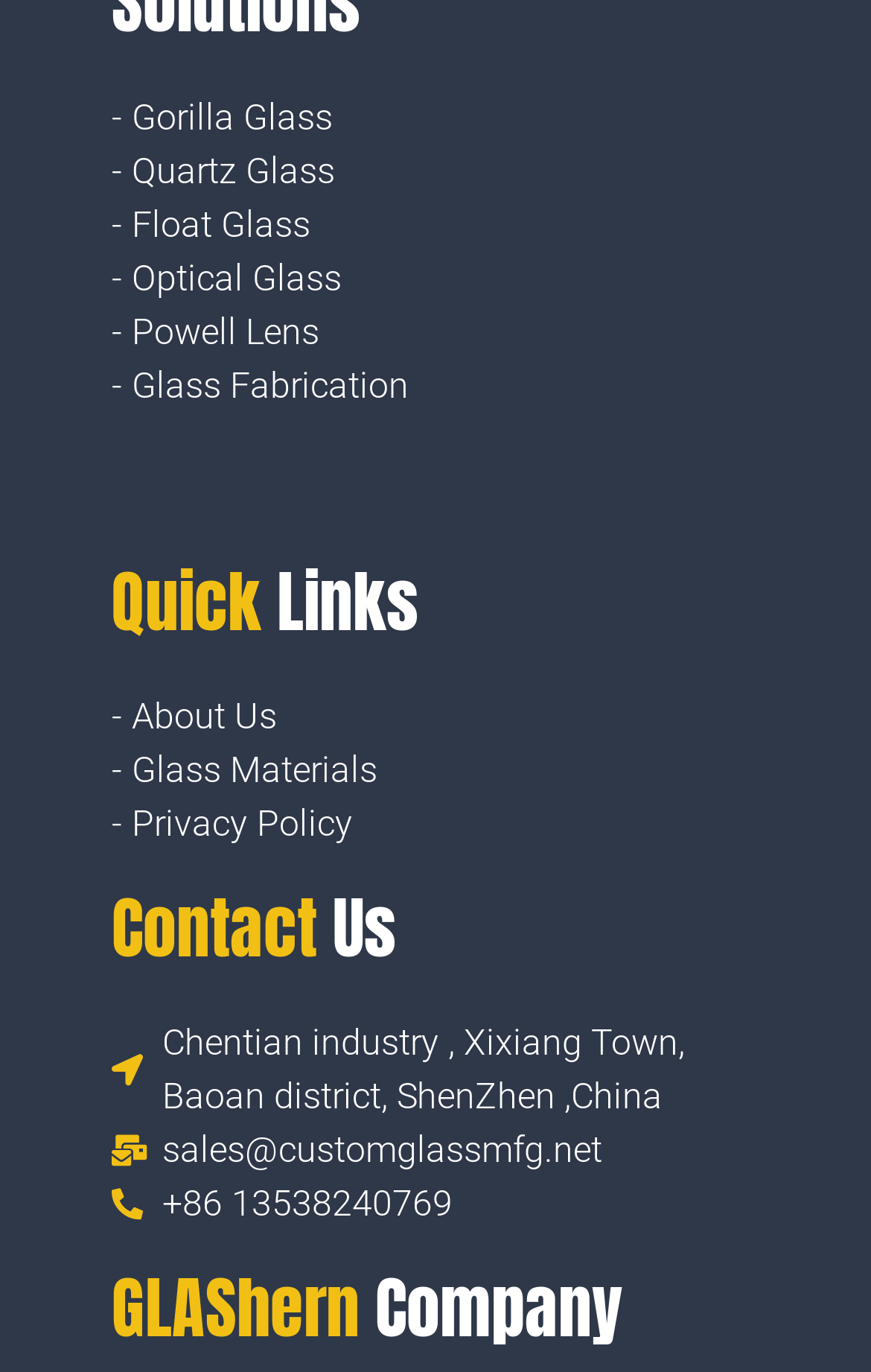Please locate the bounding box coordinates of the element that should be clicked to complete the given instruction: "send email to sales@customglassmfg.net".

[0.128, 0.819, 0.872, 0.859]